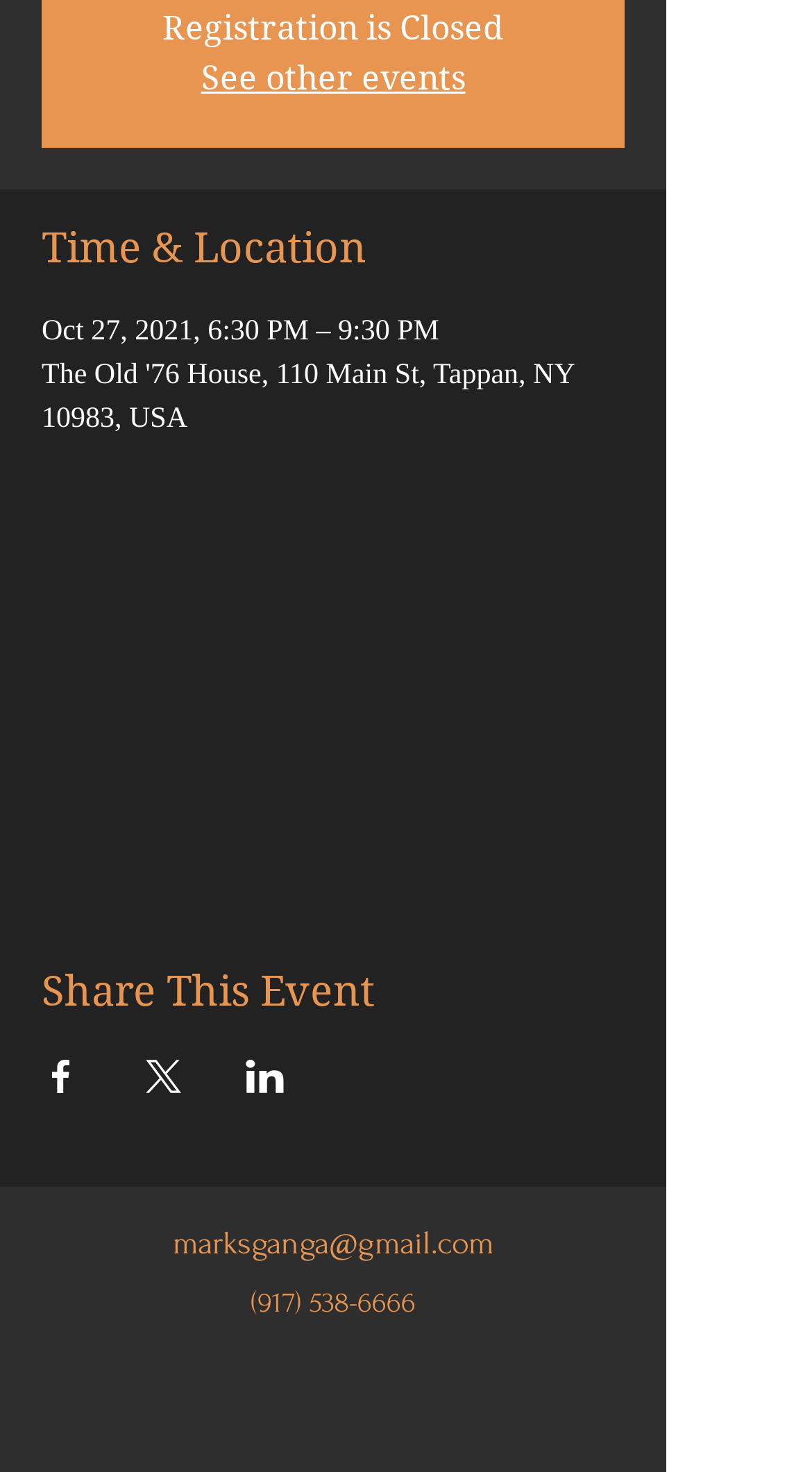Show me the bounding box coordinates of the clickable region to achieve the task as per the instruction: "Share event on Facebook".

[0.051, 0.72, 0.1, 0.743]